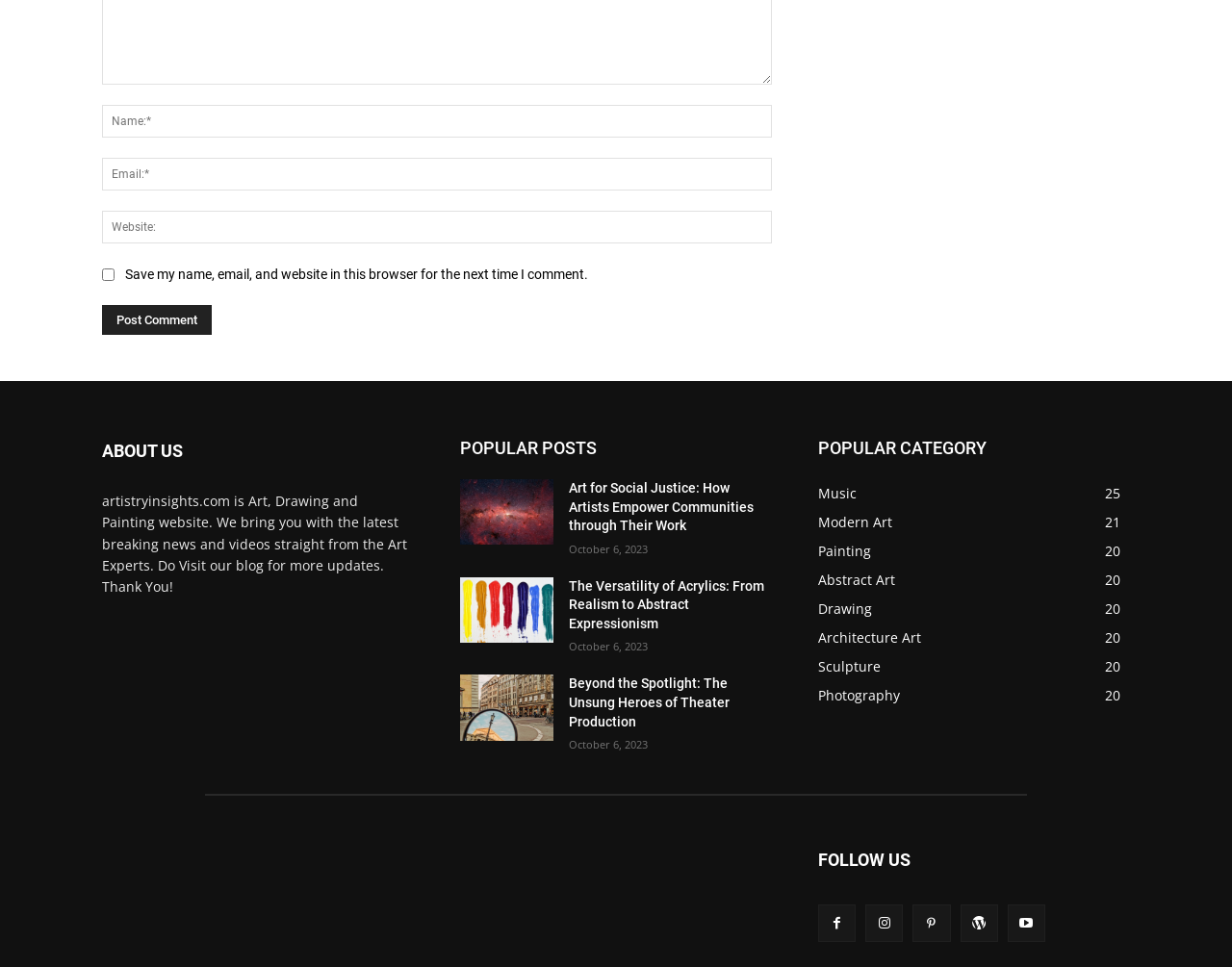Please give the bounding box coordinates of the area that should be clicked to fulfill the following instruction: "Visit the Optelec website". The coordinates should be in the format of four float numbers from 0 to 1, i.e., [left, top, right, bottom].

None